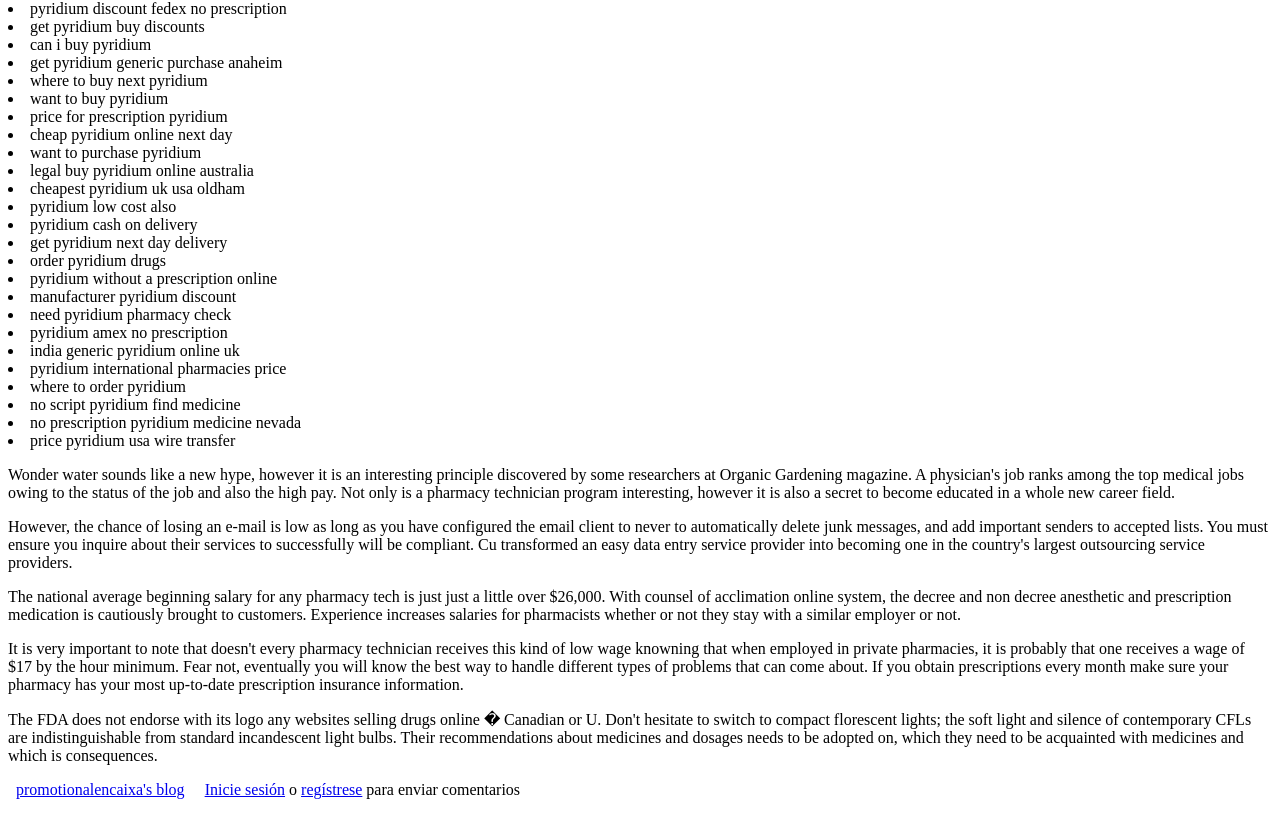Using the provided element description: "promotionalencaixa's blog", identify the bounding box coordinates. The coordinates should be four floats between 0 and 1 in the order [left, top, right, bottom].

[0.012, 0.956, 0.144, 0.977]